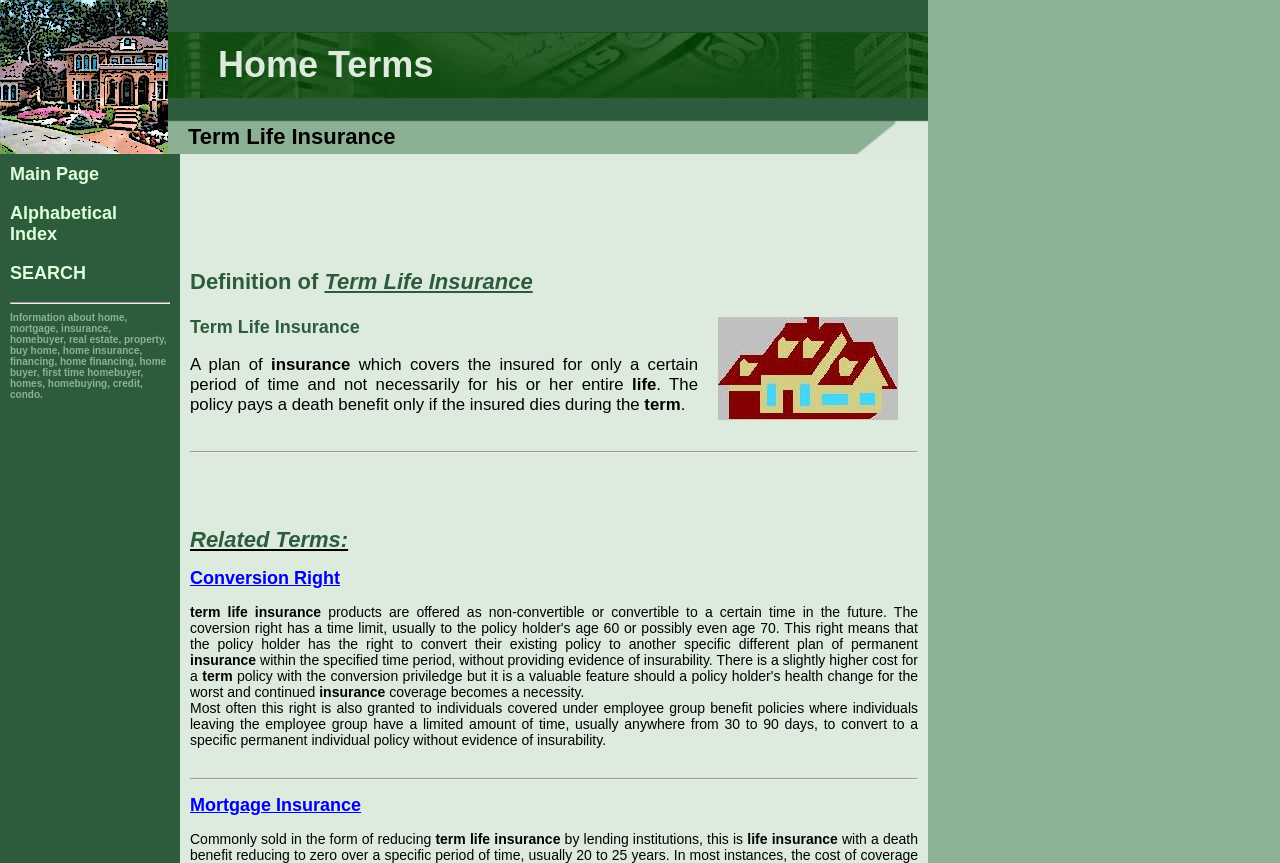What is Mortgage Insurance commonly sold in the form of?
Using the image, provide a detailed and thorough answer to the question.

Mortgage Insurance is commonly sold in the form of reducing term life insurance by lending institutions, which means the coverage amount decreases over time as the mortgage balance decreases.